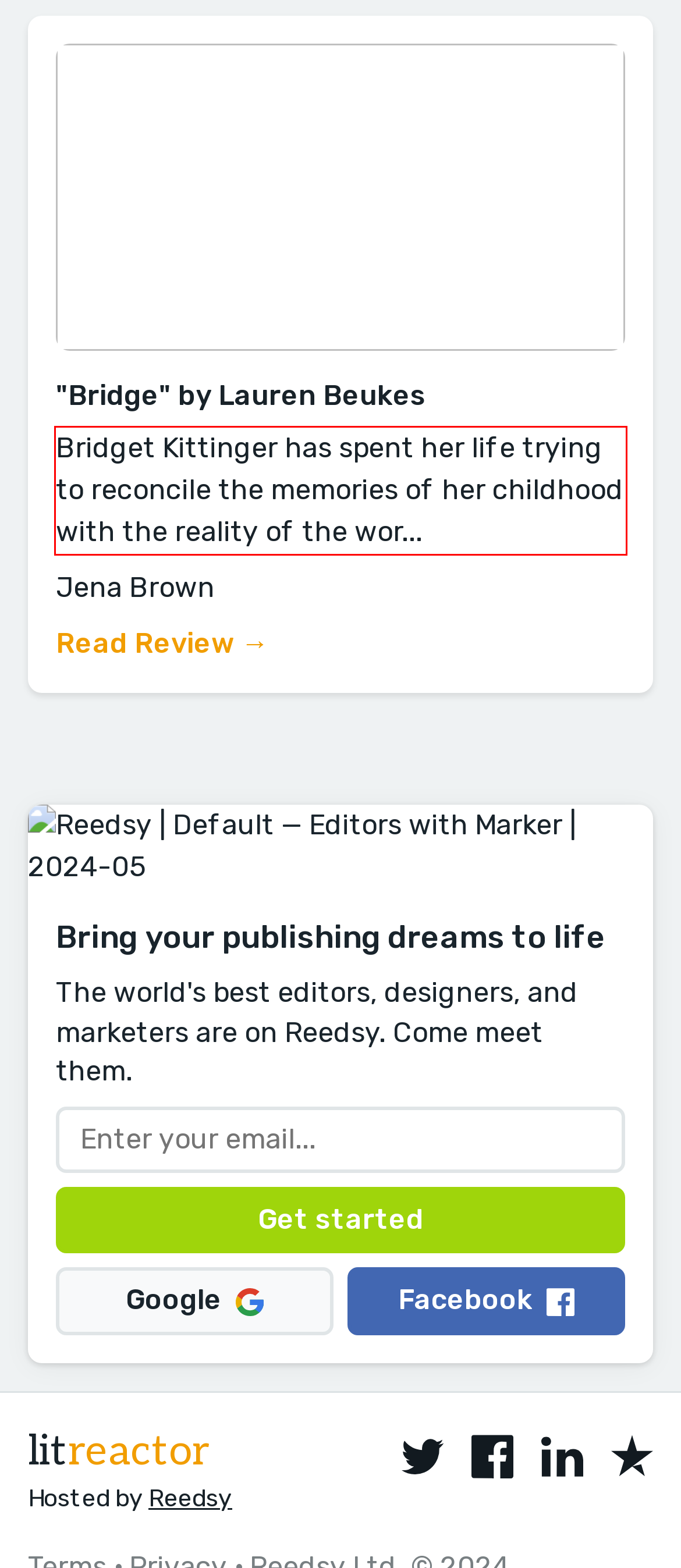Given the screenshot of the webpage, identify the red bounding box, and recognize the text content inside that red bounding box.

Bridget Kittinger has spent her life trying to reconcile the memories of her childhood with the reality of the wor...